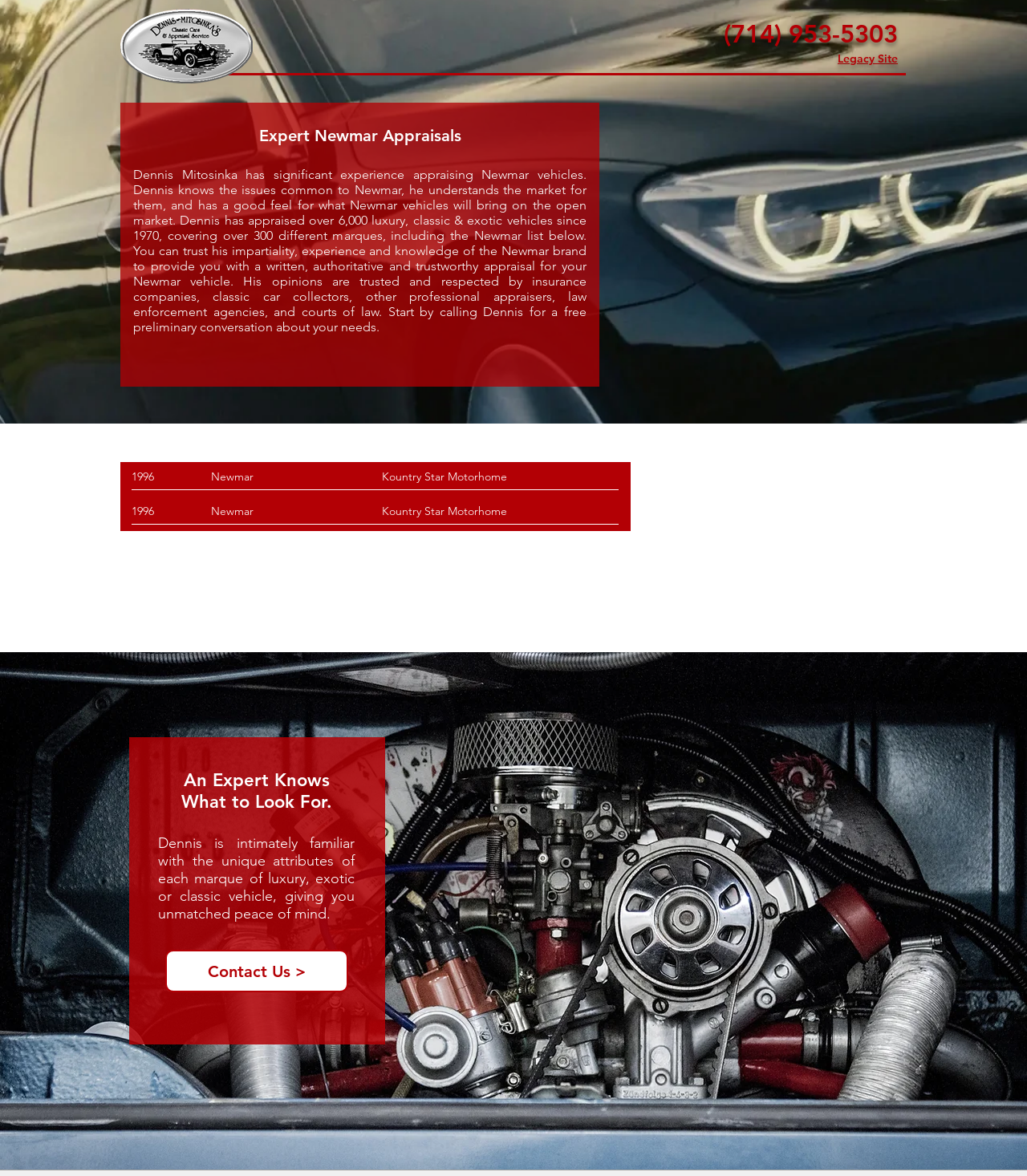What is the call to action?
Using the image provided, answer with just one word or phrase.

Contact Us